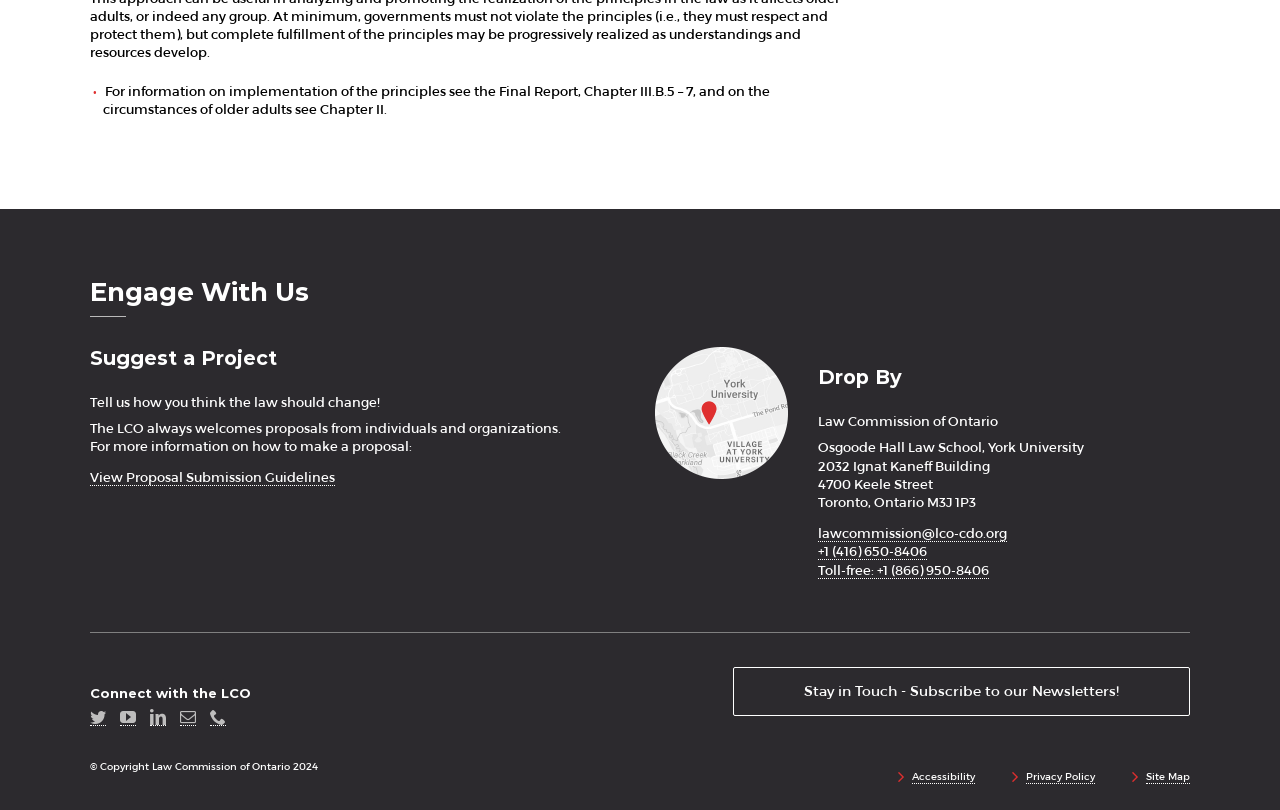Please mark the clickable region by giving the bounding box coordinates needed to complete this instruction: "Subscribe to our Newsletters".

[0.573, 0.823, 0.93, 0.884]